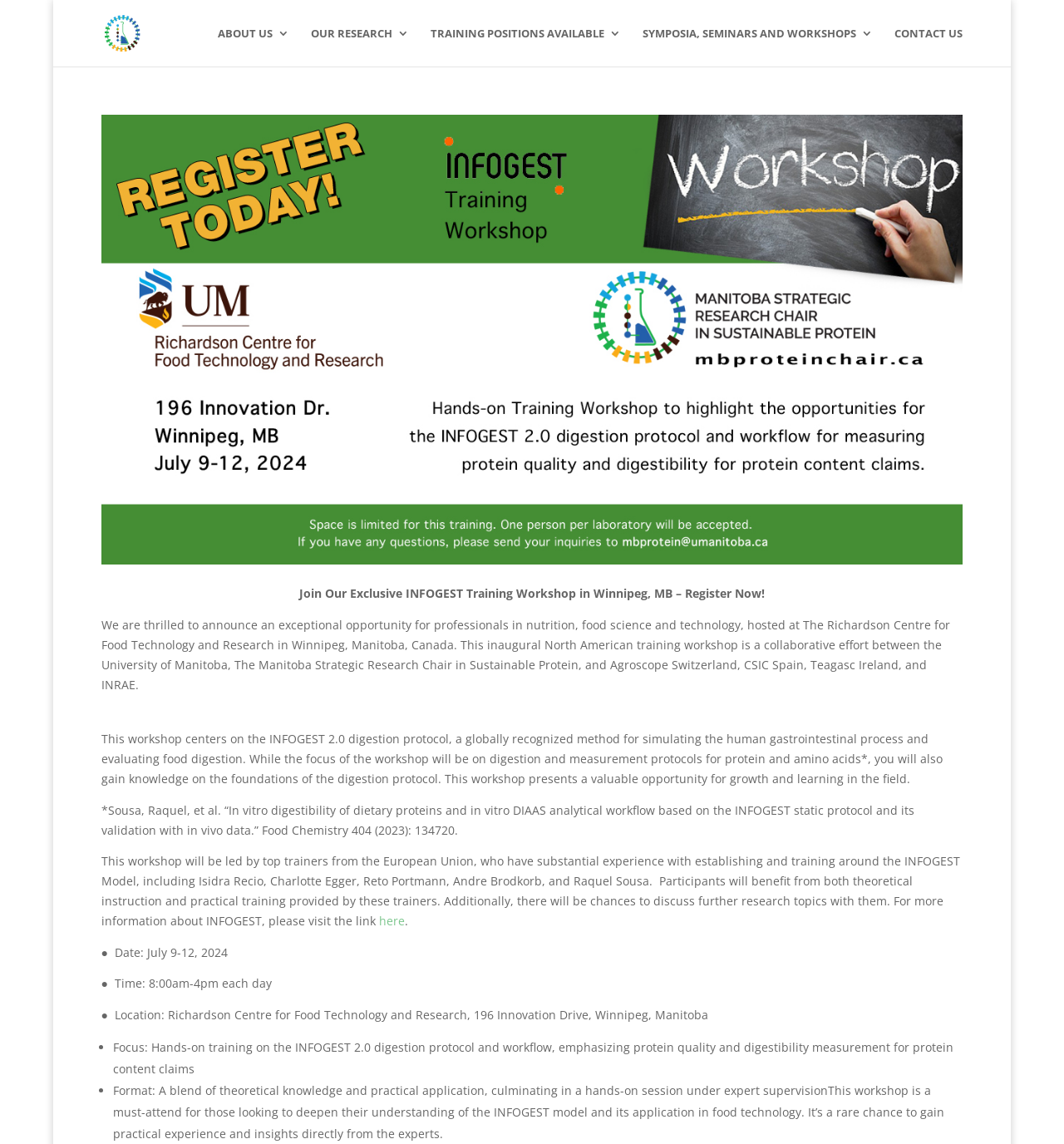Please answer the following question using a single word or phrase: What is the focus of the workshop?

Hands-on training on INFOGEST 2.0